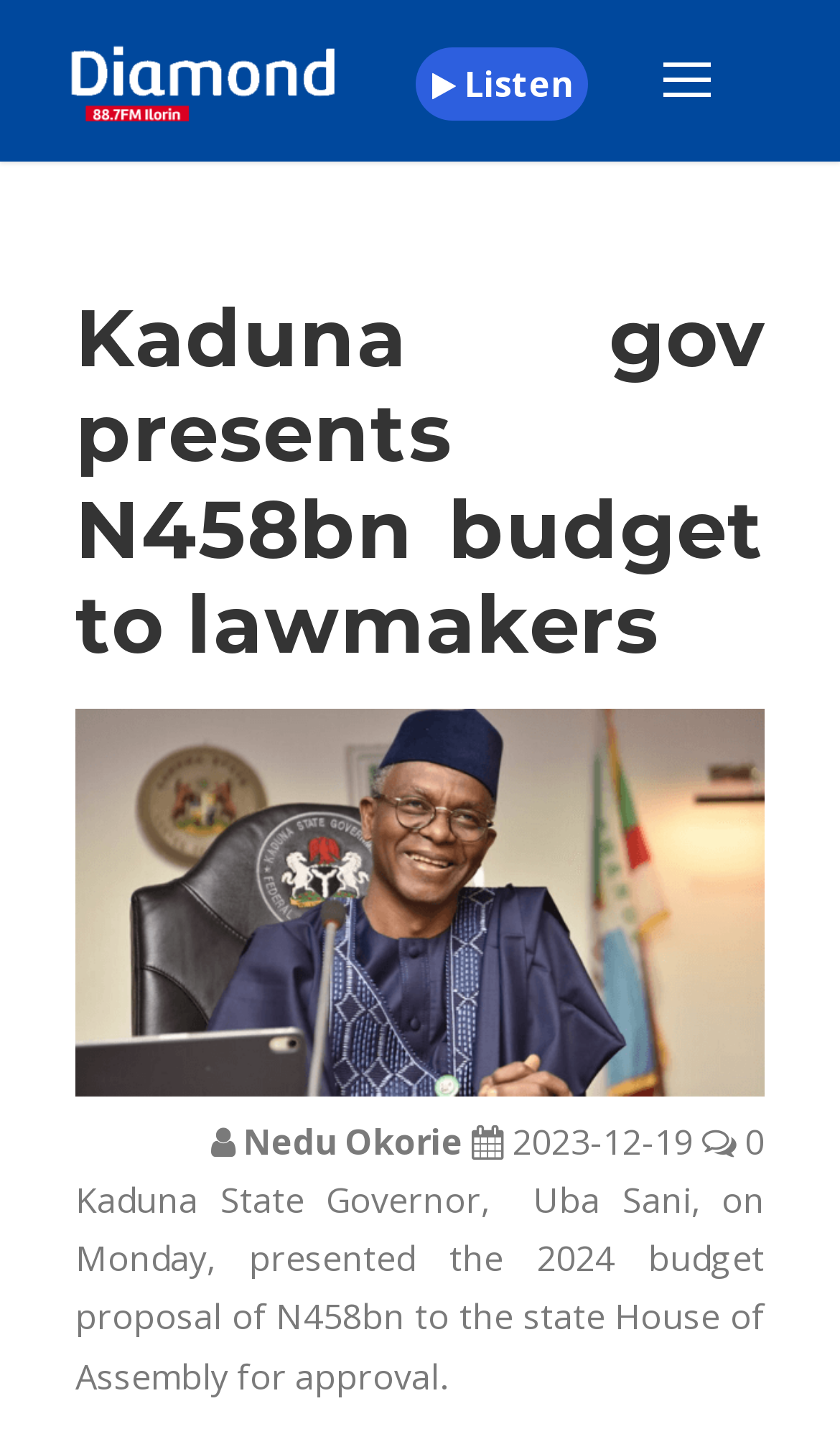Give a comprehensive overview of the webpage, including key elements.

The webpage appears to be a news article page. At the top, there is a link on the left side, accompanied by an image. On the right side, there is another link. Below these elements, there is a heading that reads "Kaduna gov presents N458bn budget to lawmakers", which is centered on the page. 

Directly below the heading, there is a large image that spans almost the entire width of the page. Above the image, there are three lines of text: "Nedu Okorie" on the left, "2023-12-19" in the middle, and "0" on the right. 

Below the image, there is a paragraph of text that describes the news article. The text states that Kaduna State Governor, Uba Sani, presented the 2024 budget proposal of N458bn to the state House of Assembly for approval.